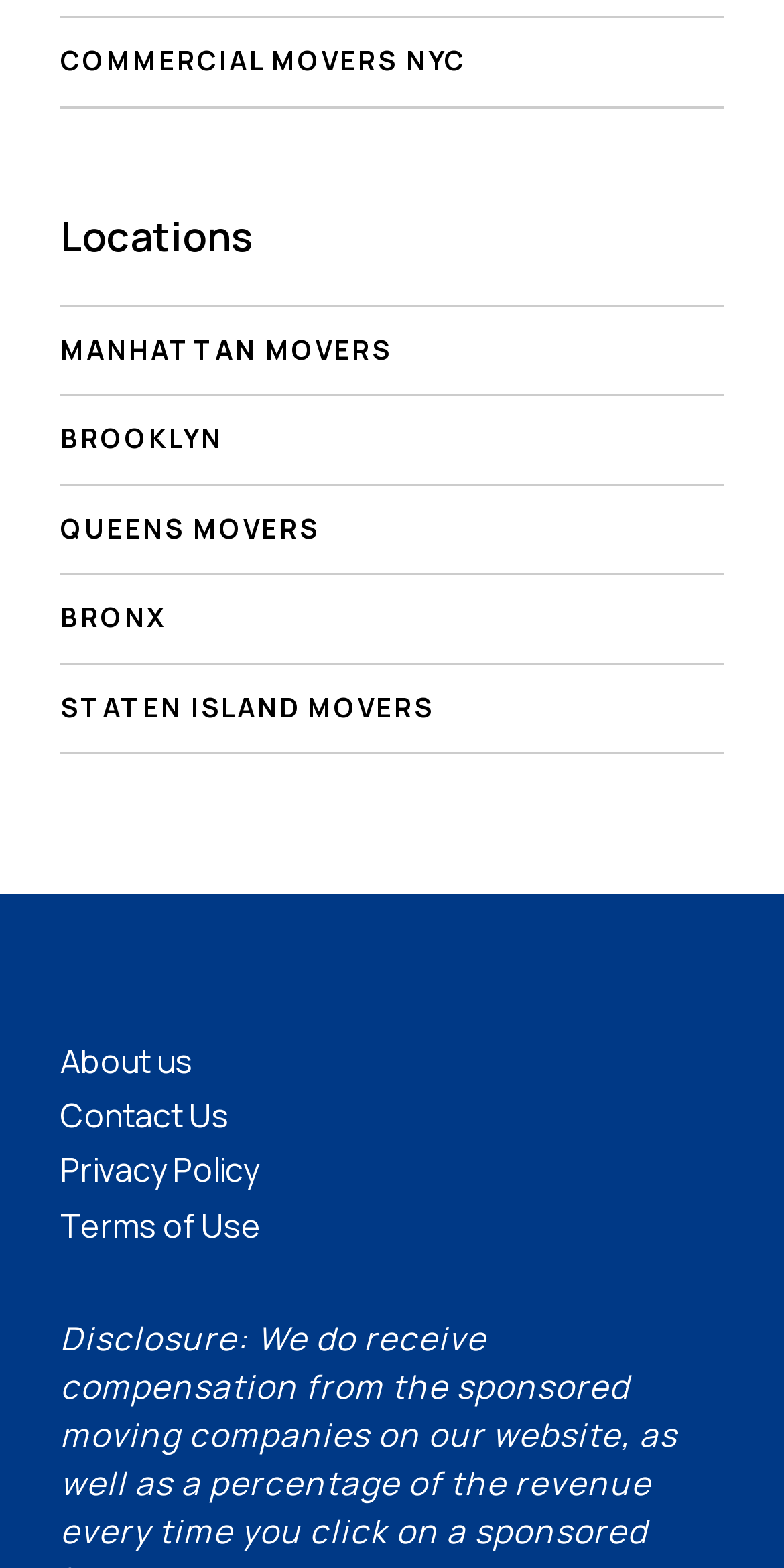Can you find the bounding box coordinates of the area I should click to execute the following instruction: "Check out QUEENS MOVERS"?

[0.077, 0.309, 0.923, 0.367]